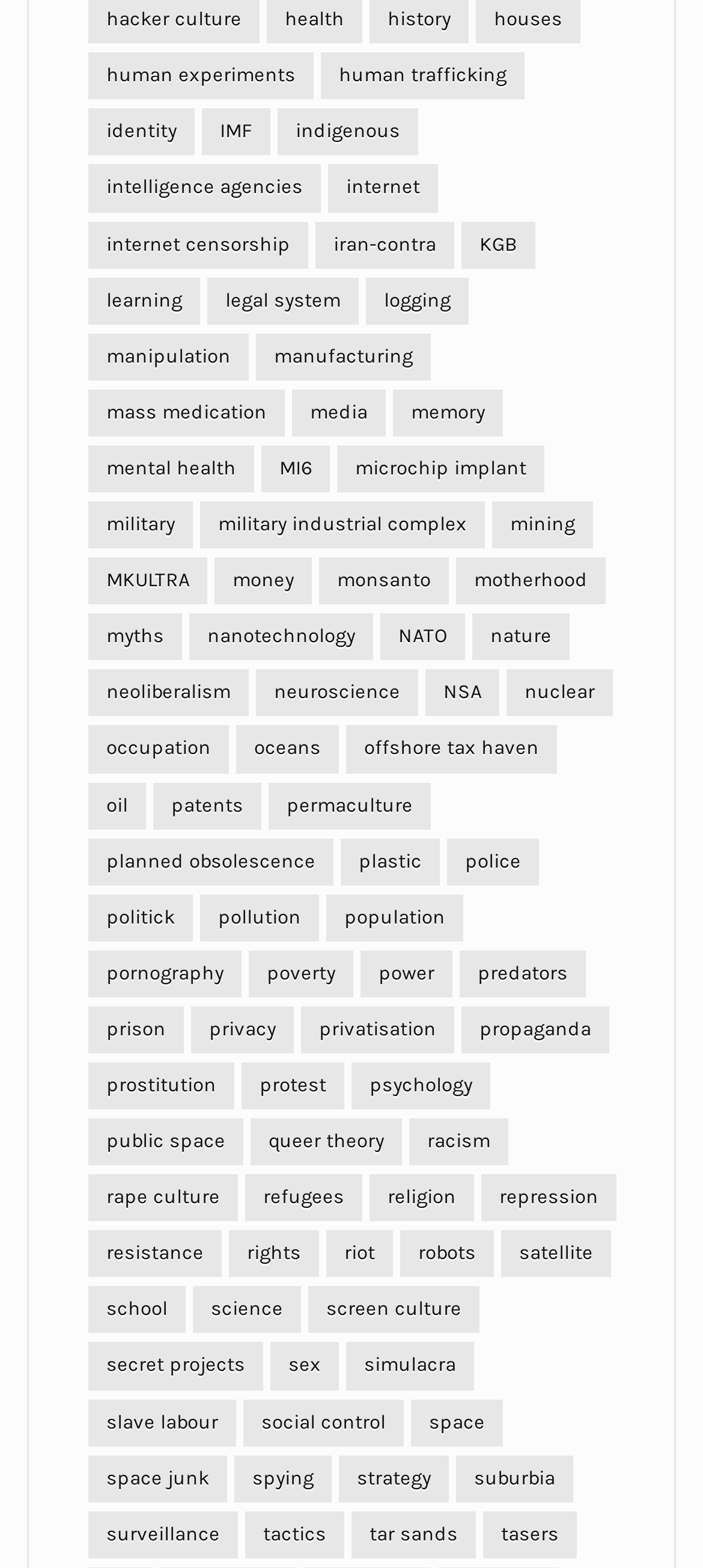How many links are there on the webpage?
Refer to the image and provide a one-word or short phrase answer.

251